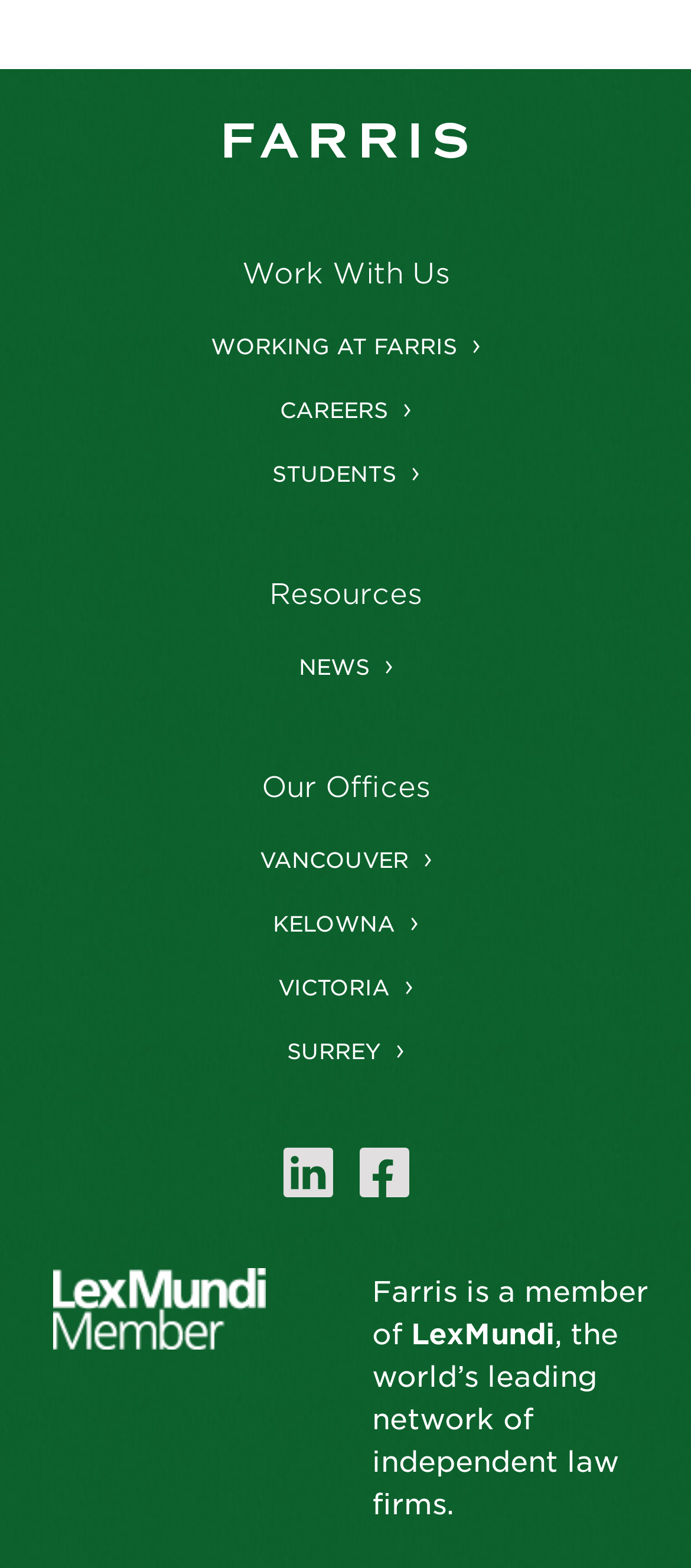Please give the bounding box coordinates of the area that should be clicked to fulfill the following instruction: "view recent post 'Checking My Privilege'". The coordinates should be in the format of four float numbers from 0 to 1, i.e., [left, top, right, bottom].

None